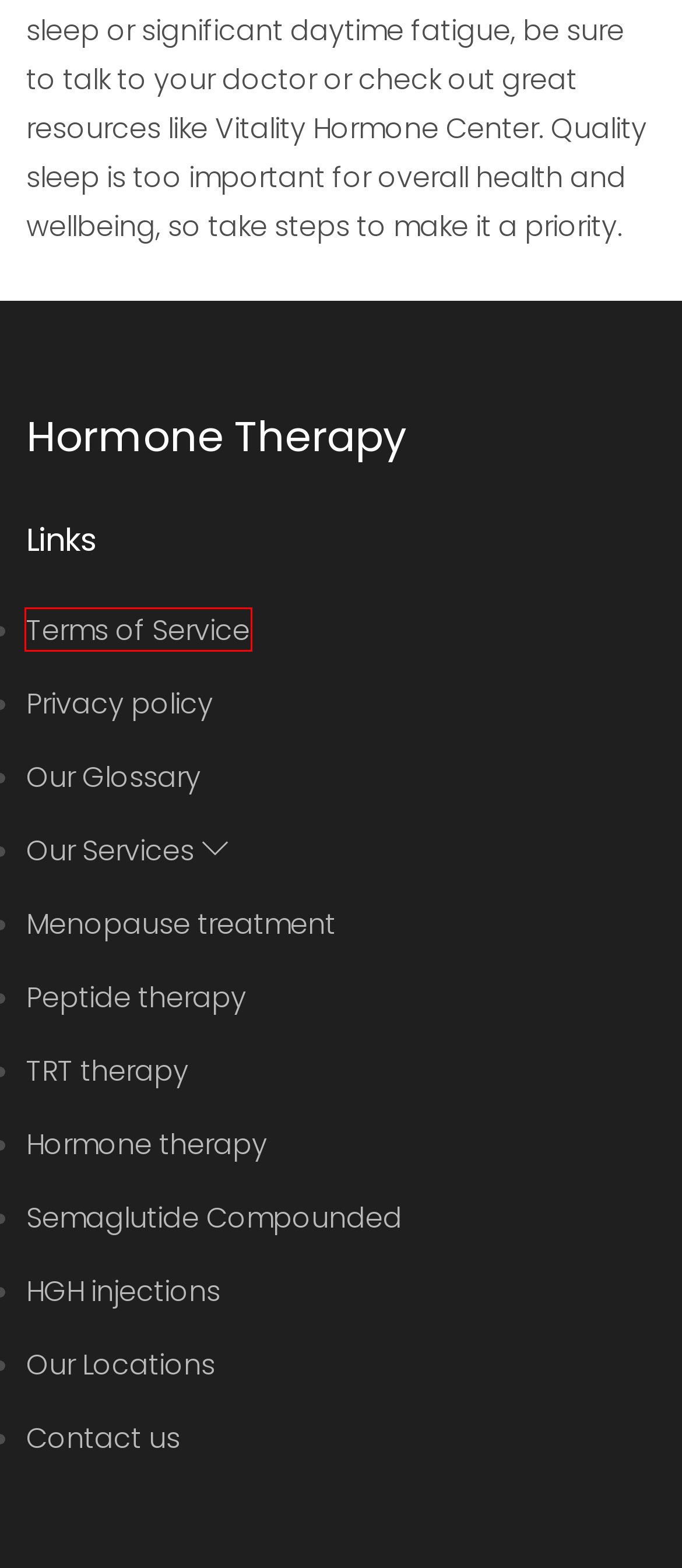You are looking at a webpage screenshot with a red bounding box around an element. Pick the description that best matches the new webpage after interacting with the element in the red bounding box. The possible descriptions are:
A. Our Services - Vitality Hormone Center
B. Terms of Service - Vitality Hormone Center
C. Our Locations - Vitality Hormone Center
D. Menopause treatment - Vitality Hormone Center
E. Hormone therapy - Vitality Hormone Center
F. Semaglutide Compounded - Vitality Hormone Center
G. HGH injections - Vitality Hormone Center
H. Privacy policy - Vitality Hormone Center

B